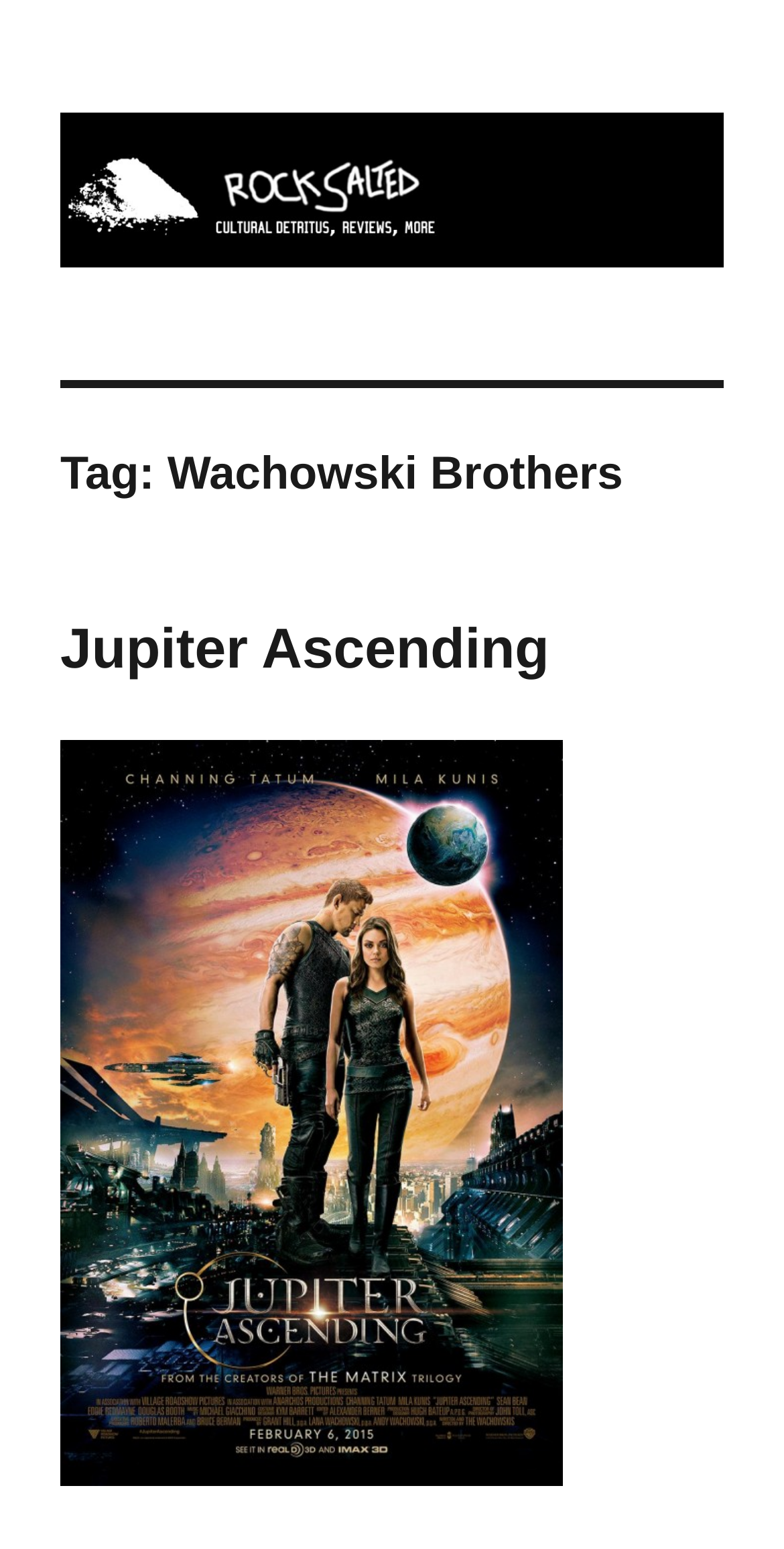Is there an image associated with the film 'Jupiter Ascending'? Look at the image and give a one-word or short phrase answer.

Yes